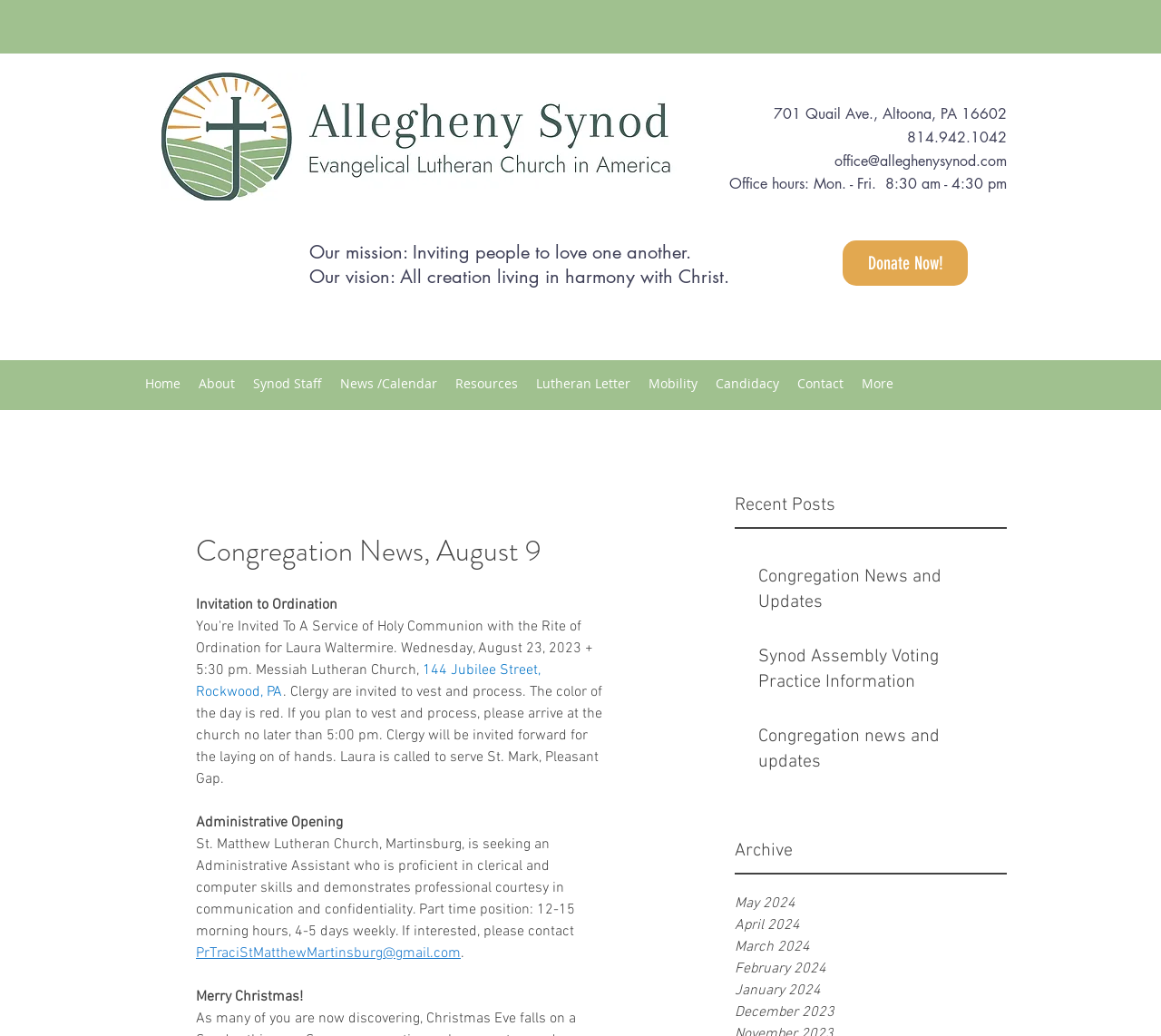Find the bounding box coordinates for the HTML element described as: "News /Calendar". The coordinates should consist of four float values between 0 and 1, i.e., [left, top, right, bottom].

[0.285, 0.357, 0.384, 0.384]